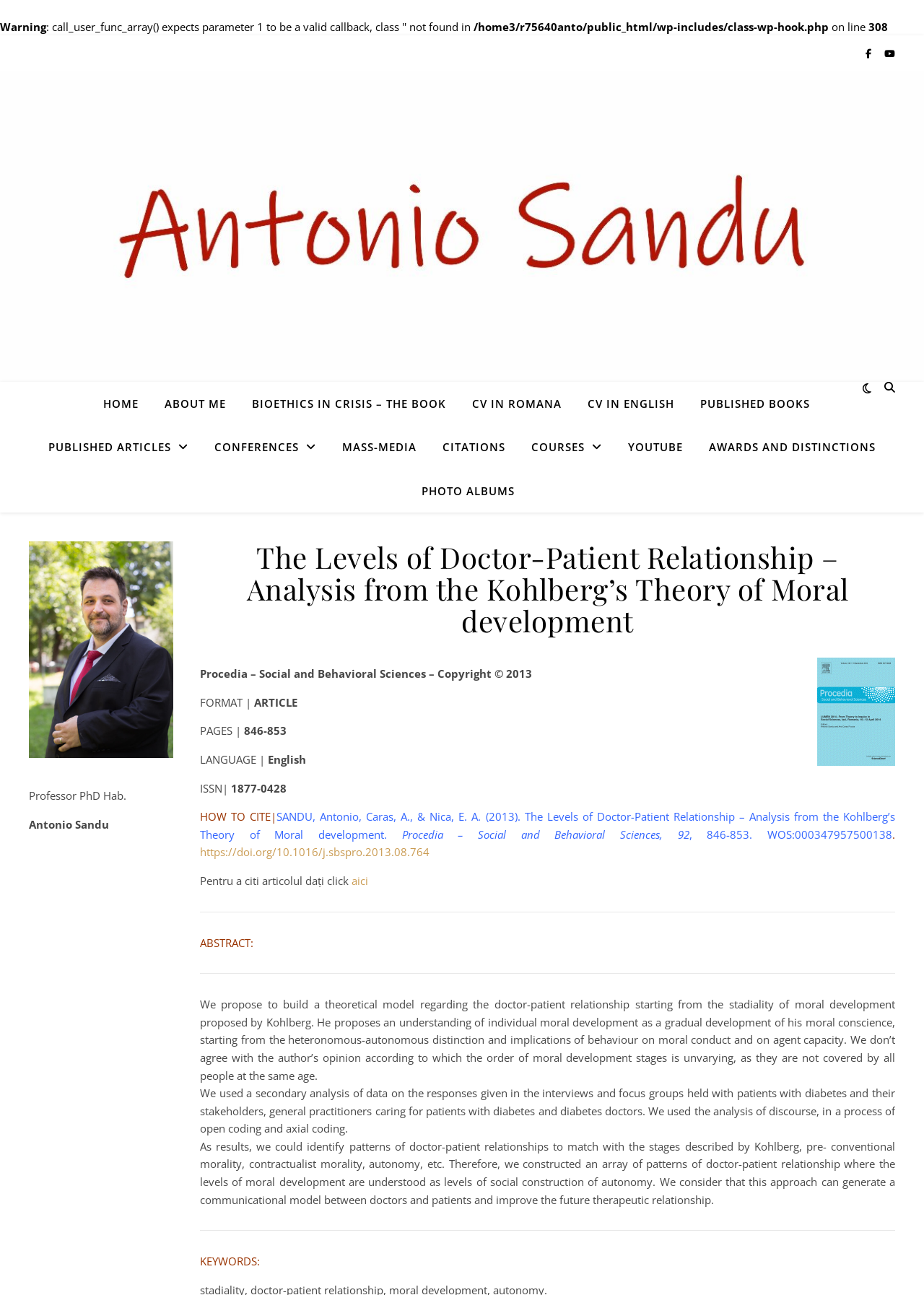What method was used to analyze the data?
Examine the screenshot and reply with a single word or phrase.

Discourse analysis